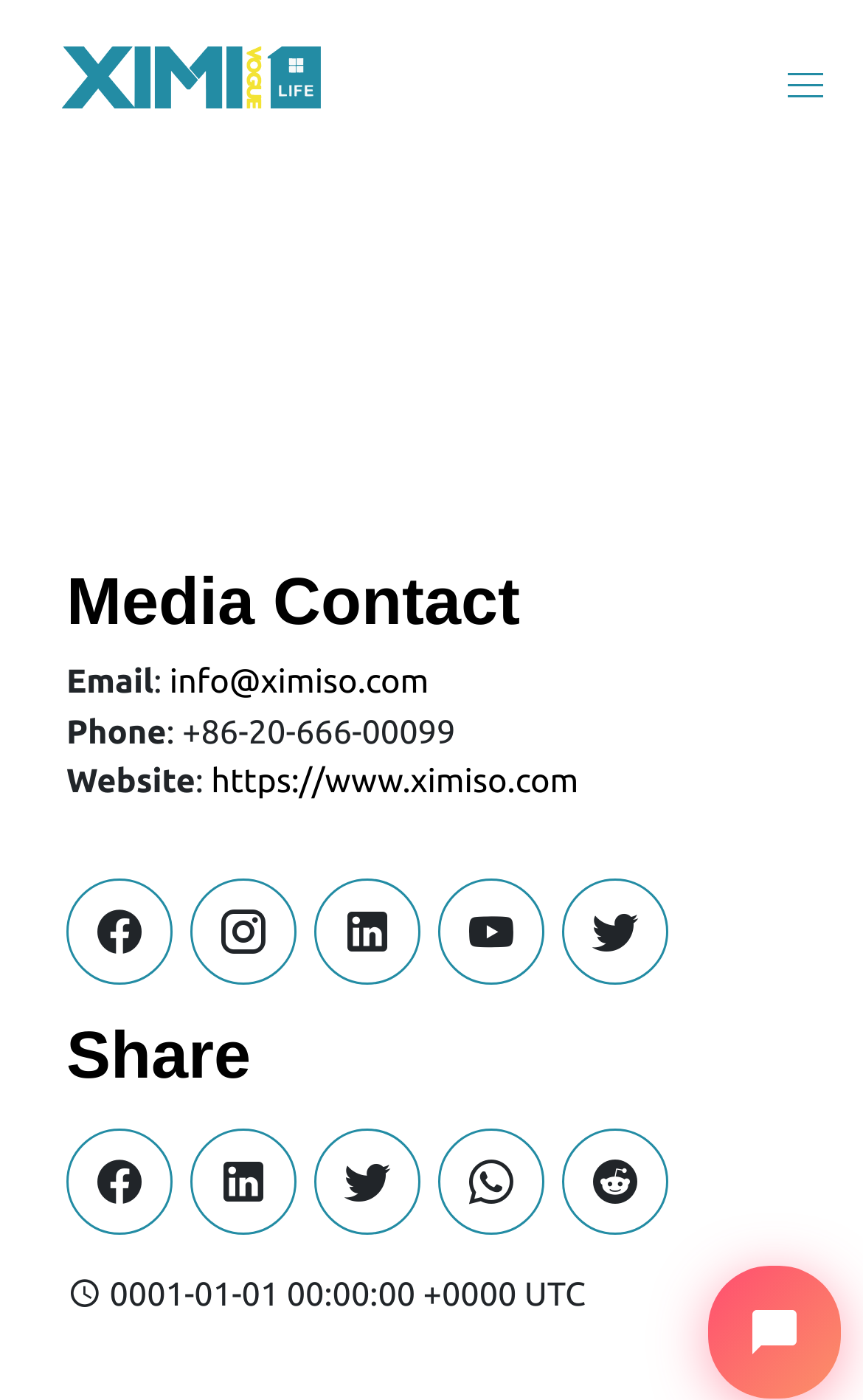Please specify the bounding box coordinates of the area that should be clicked to accomplish the following instruction: "convert 30-day trial to full registration". The coordinates should consist of four float numbers between 0 and 1, i.e., [left, top, right, bottom].

None